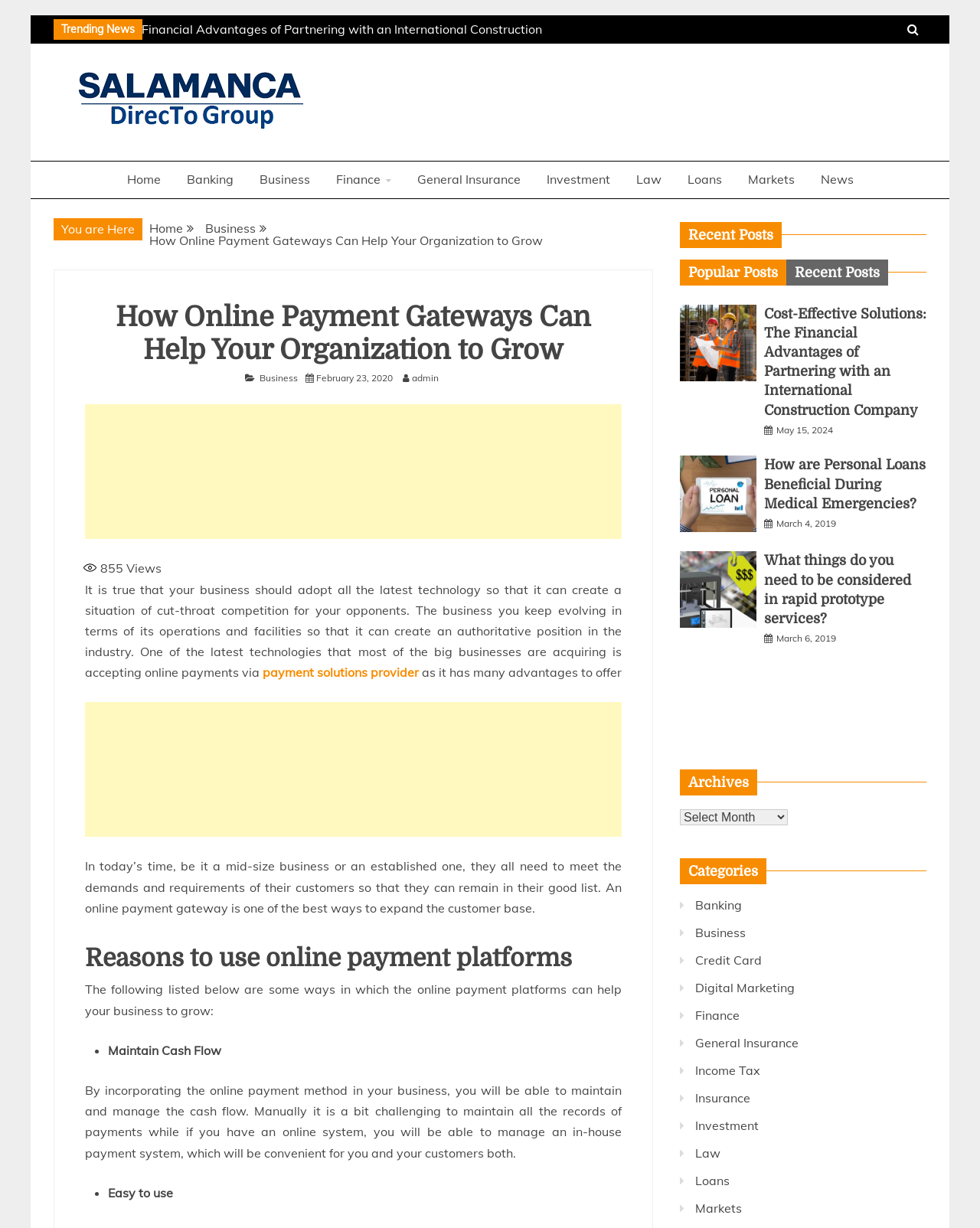Refer to the screenshot and answer the following question in detail:
What is the purpose of an online payment gateway?

According to the webpage, one of the purposes of an online payment gateway is to expand the customer base, as it allows businesses to meet the demands and requirements of their customers and remain in their good list.